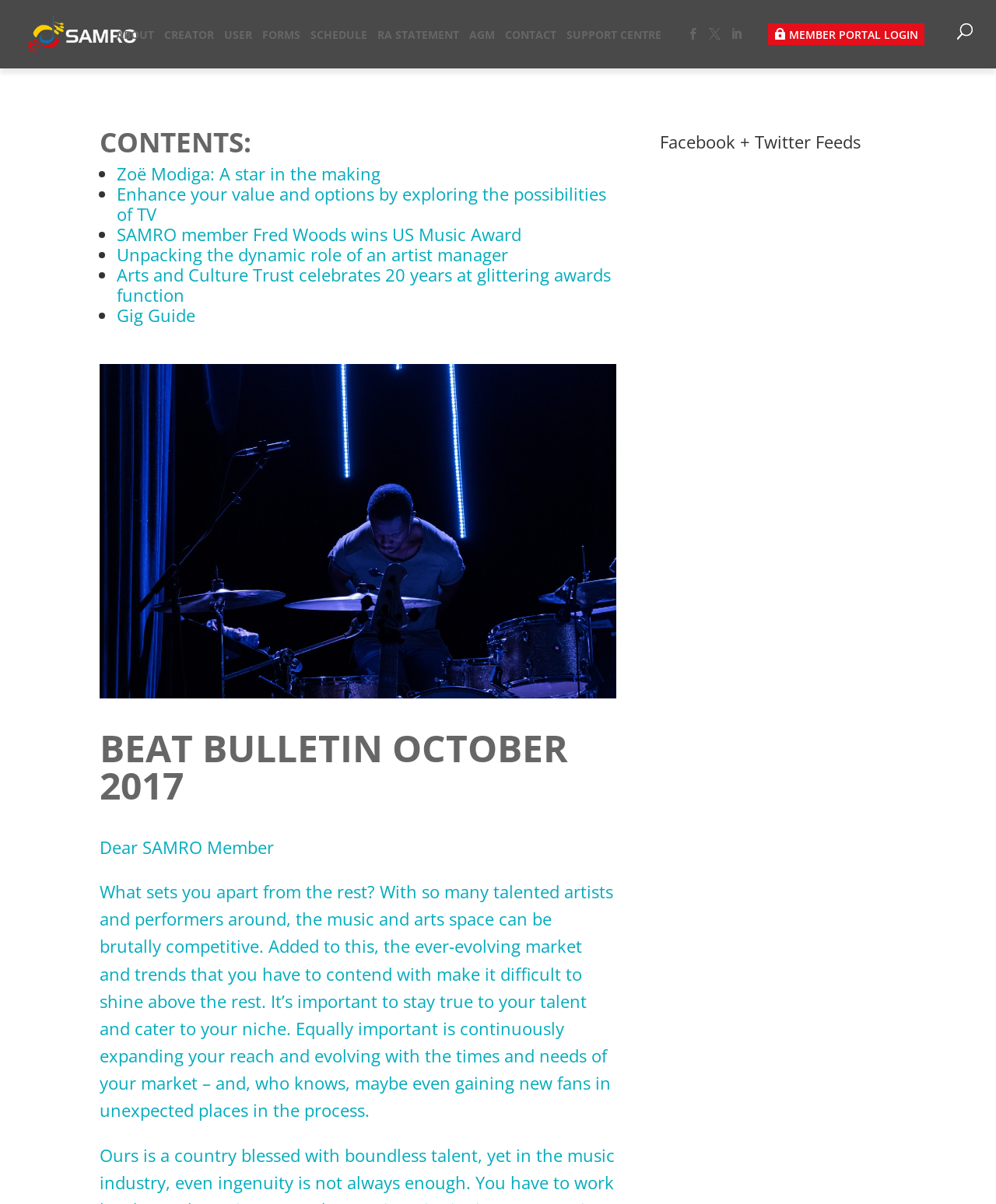Please find the bounding box coordinates of the element's region to be clicked to carry out this instruction: "Click on the SUPPORT CENTRE link".

[0.569, 0.025, 0.664, 0.034]